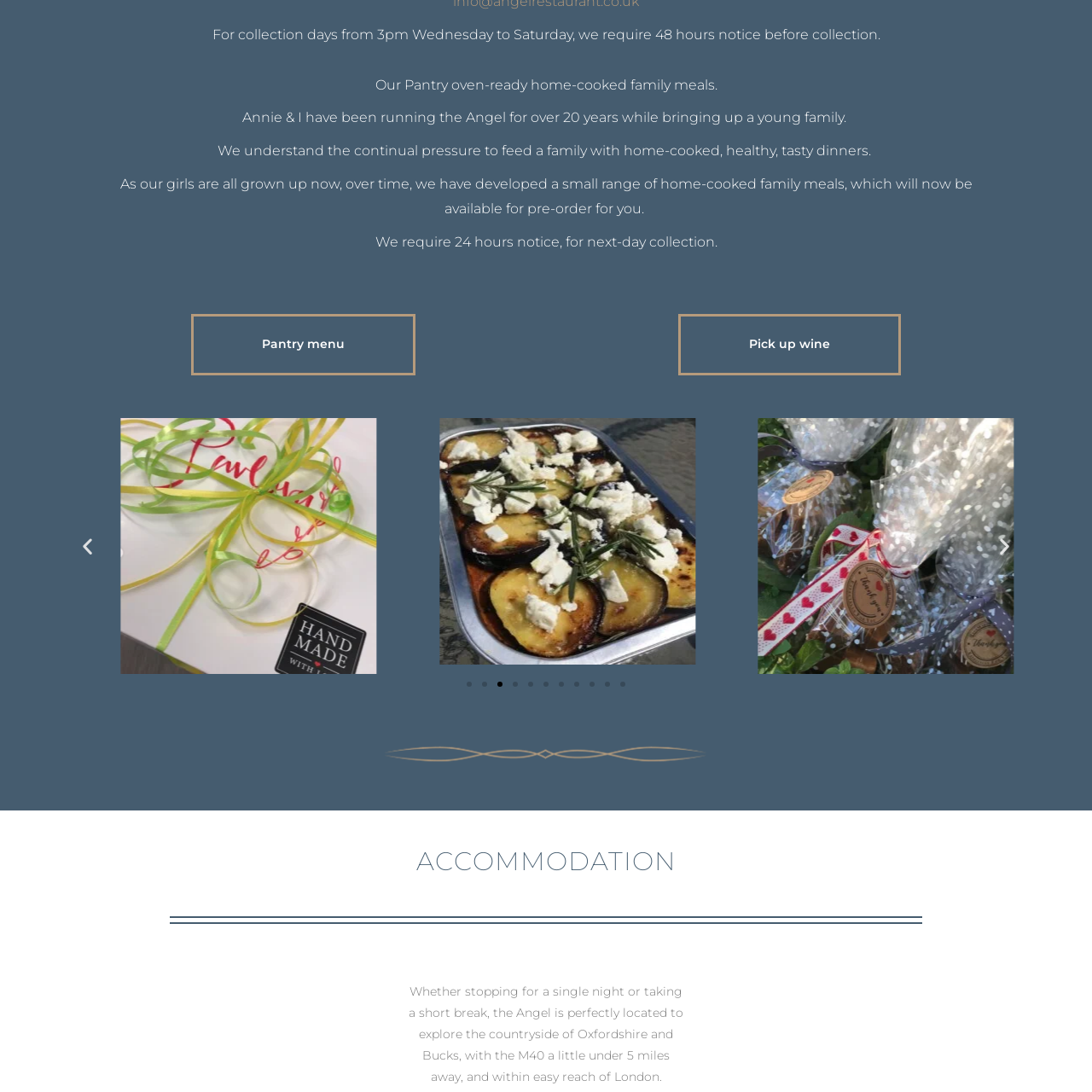Detail the contents of the image within the red outline in an elaborate manner.

This image showcases a delicious Bakewell tart, a classic dessert known for its jam and frangipane filling topped with flaked almonds. The tart is beautifully presented, featuring a golden-brown crust and a glossy appearance that highlights its enticing ingredients. It is often enjoyed as a comforting treat, perfect for pairing with tea or coffee. The Bakewell tart is part of a collection of homemade family meals available for pre-order, emphasizing the commitment to providing delectable, wholesome options for gatherings and family dinners.